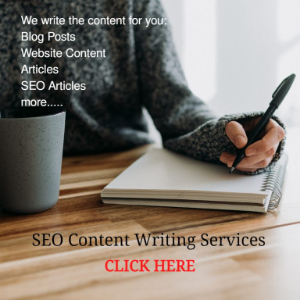What is the color of the mug?
Answer the question with a single word or phrase by looking at the picture.

Grey